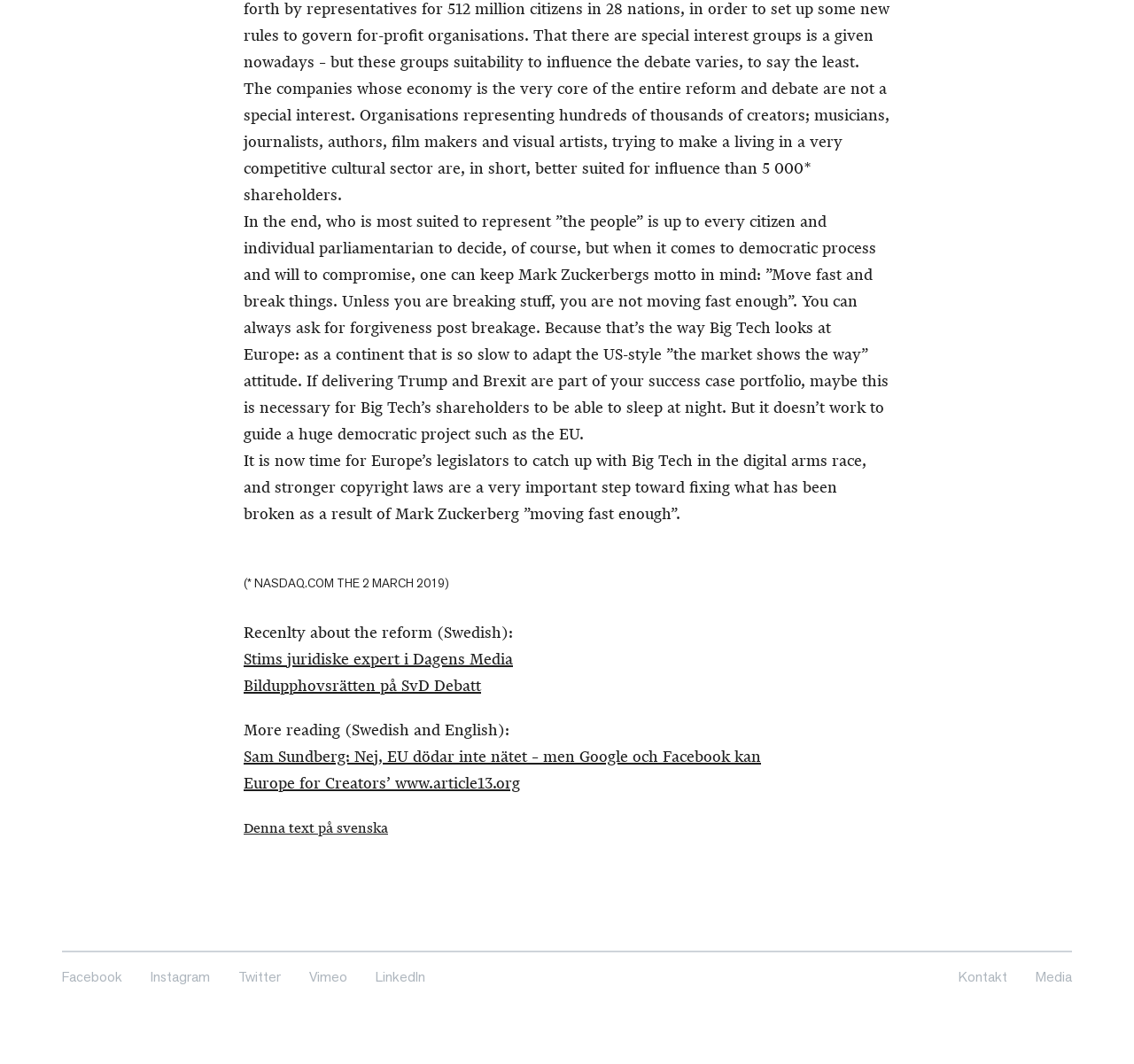Determine the coordinates of the bounding box that should be clicked to complete the instruction: "Read the text in Swedish". The coordinates should be represented by four float numbers between 0 and 1: [left, top, right, bottom].

[0.215, 0.769, 0.342, 0.787]